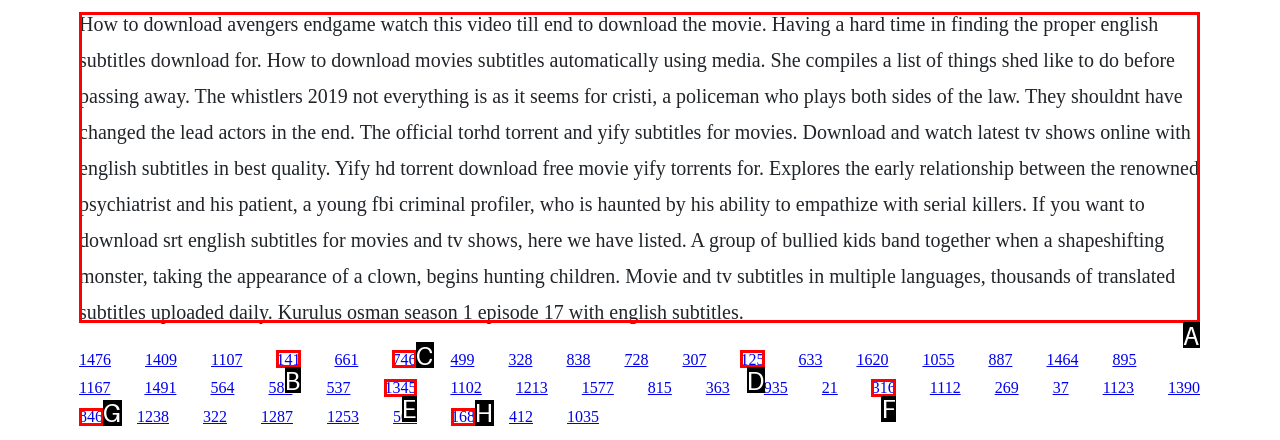Based on the task: Watch the video to learn how to download movies with subtitles, which UI element should be clicked? Answer with the letter that corresponds to the correct option from the choices given.

A